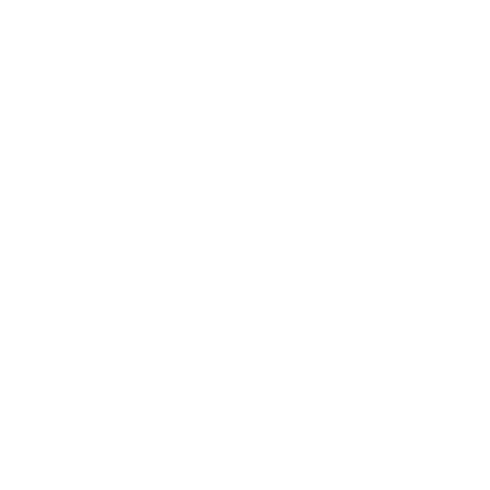Using the information from the screenshot, answer the following question thoroughly:
What social media platform is the image related to?

The image is part of an article titled '5 Best Instagram Hashtag Generator Tools' and discusses the importance of hashtags for enhancing reach and engagement, which clearly indicates that the social media platform the image is related to is Instagram.